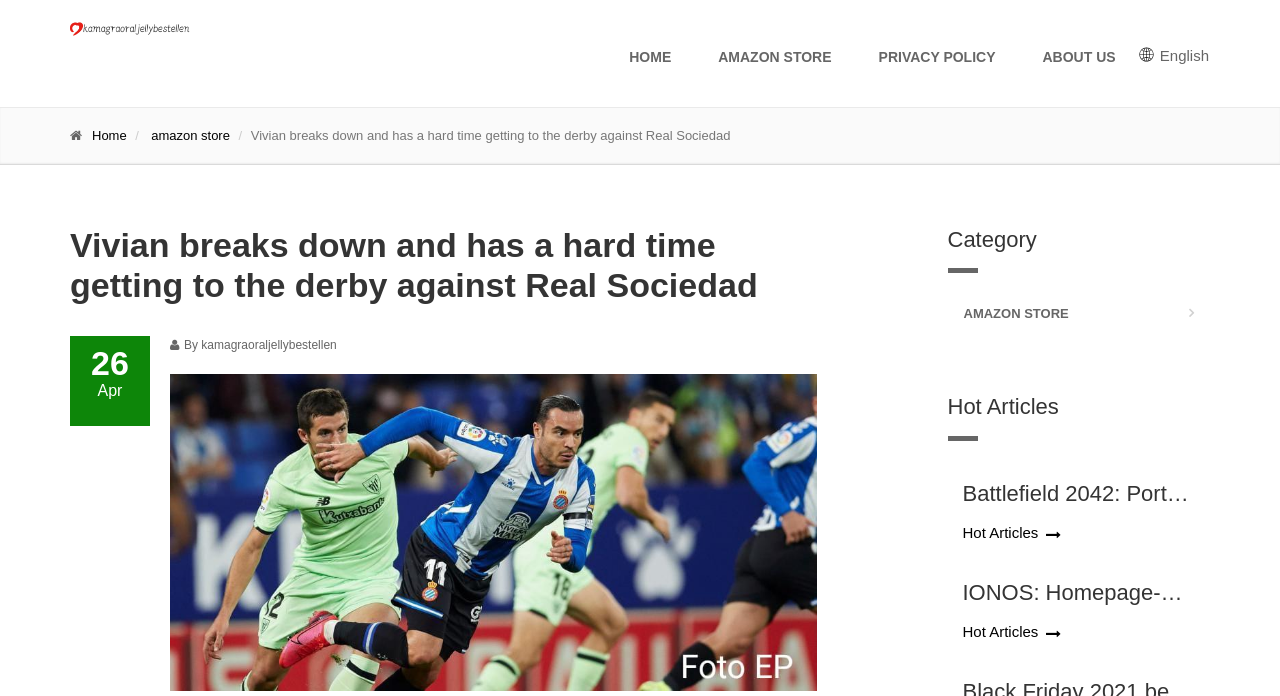Indicate the bounding box coordinates of the element that must be clicked to execute the instruction: "read about Vivian's derby against Real Sociedad". The coordinates should be given as four float numbers between 0 and 1, i.e., [left, top, right, bottom].

[0.196, 0.184, 0.571, 0.205]